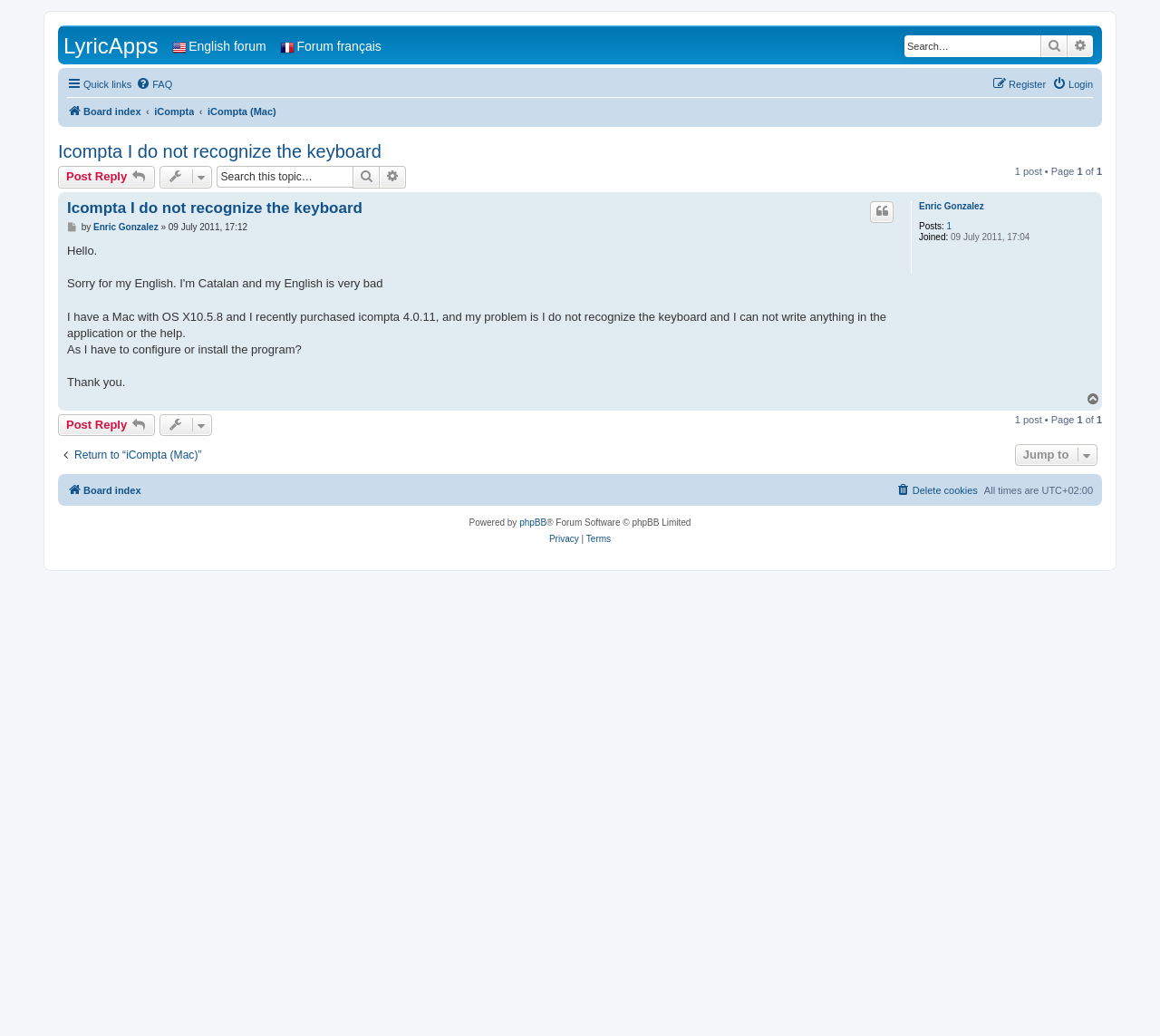Provide the bounding box coordinates for the specified HTML element described in this description: "Privacy | Terms". The coordinates should be four float numbers ranging from 0 to 1, in the format [left, top, right, bottom].

[0.058, 0.513, 0.942, 0.529]